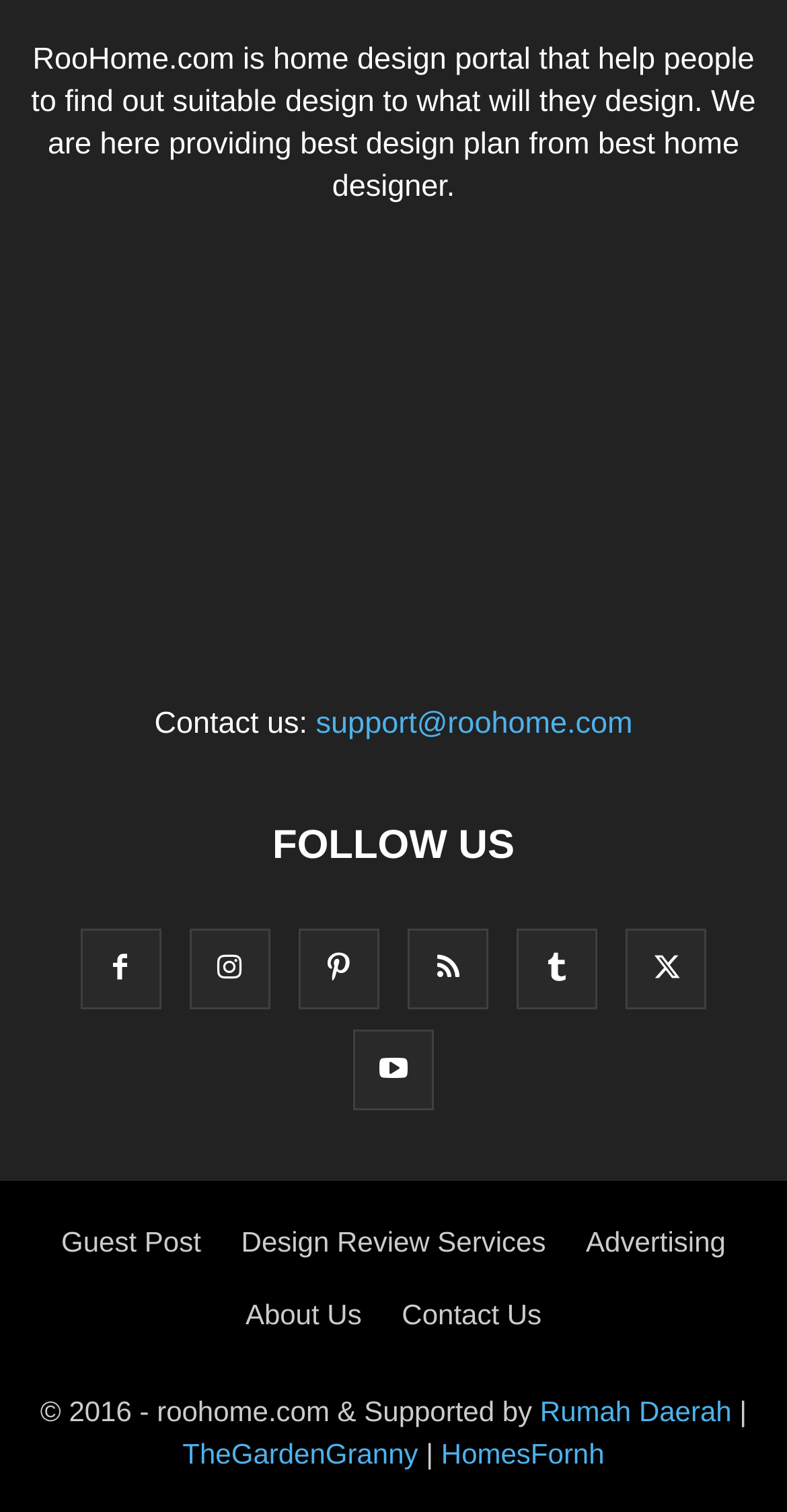Provide the bounding box coordinates, formatted as (top-left x, top-left y, bottom-right x, bottom-right y), with all values being floating point numbers between 0 and 1. Identify the bounding box of the UI element that matches the description: Advertising

[0.745, 0.81, 0.922, 0.832]